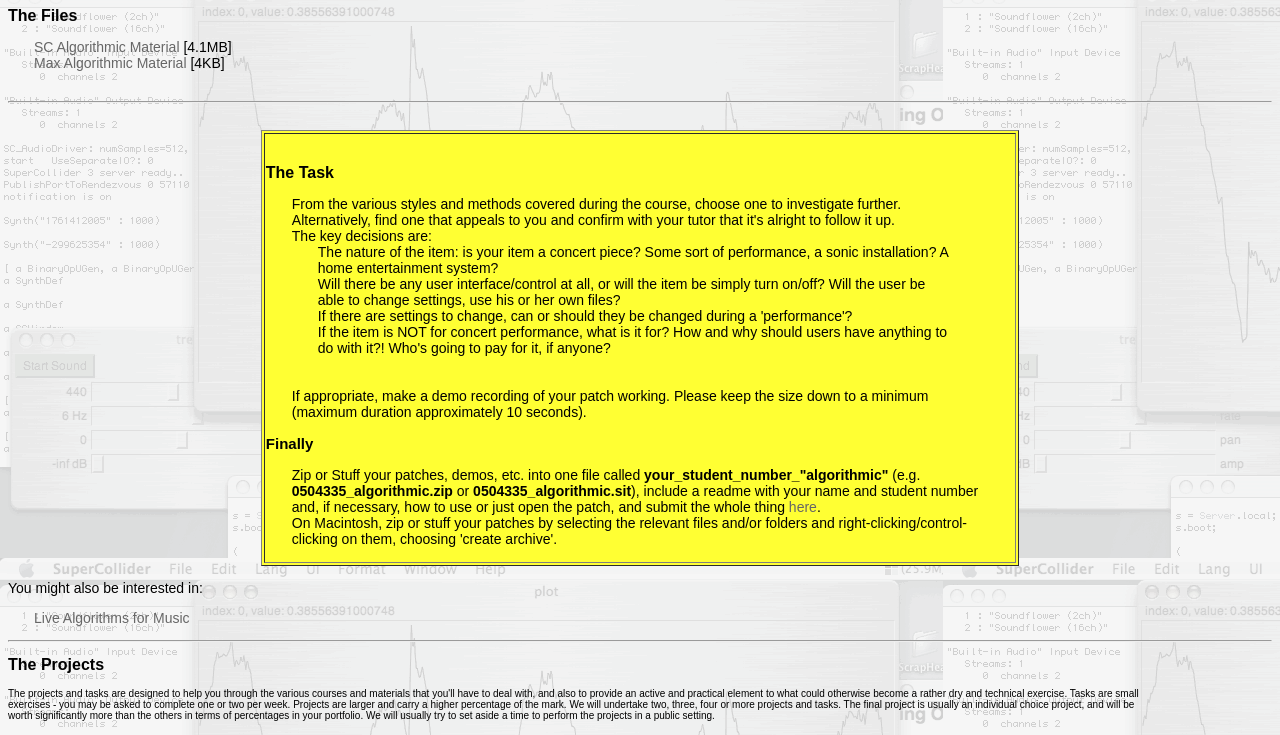From the given element description: "here", find the bounding box for the UI element. Provide the coordinates as four float numbers between 0 and 1, in the order [left, top, right, bottom].

[0.616, 0.679, 0.638, 0.701]